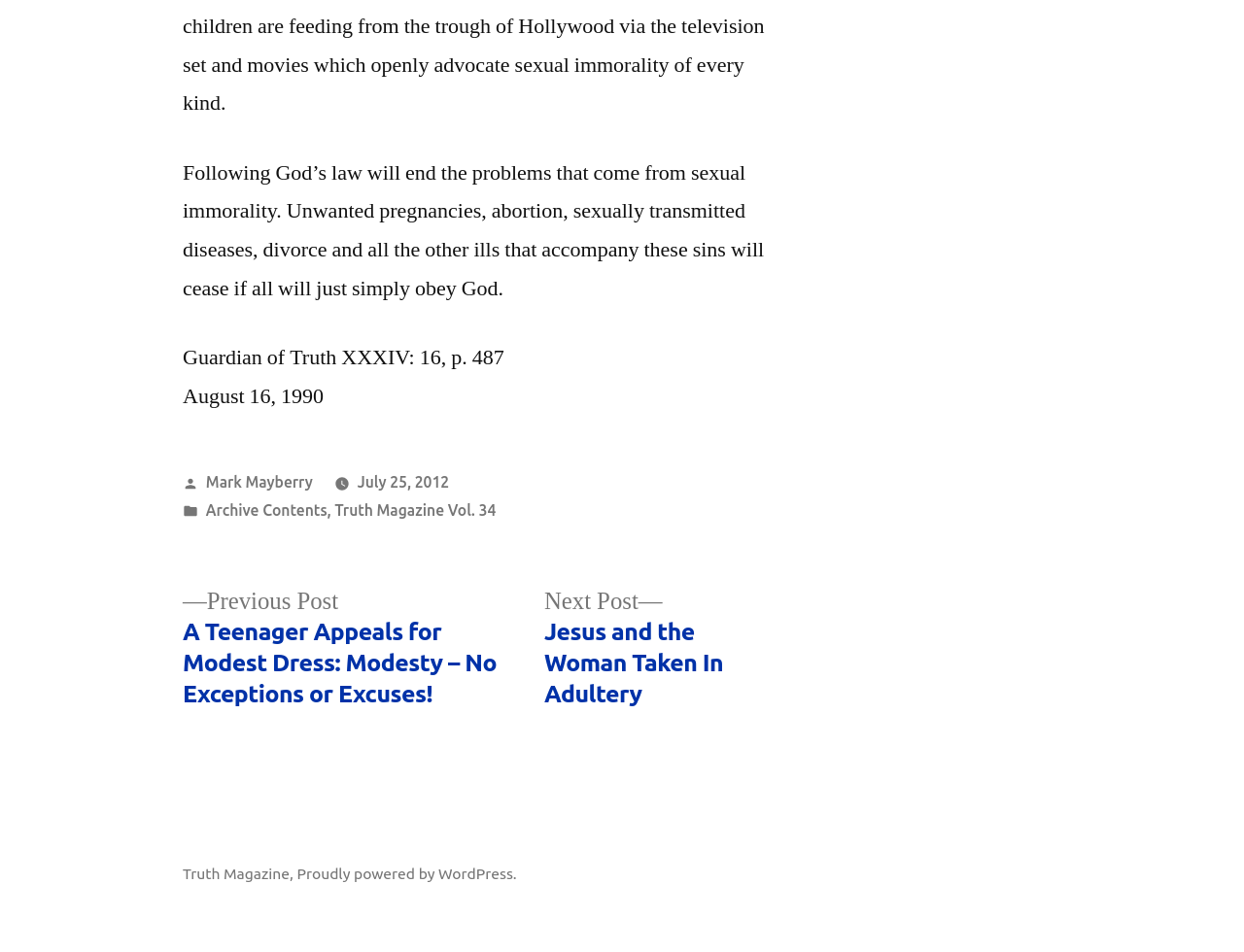What is the date of the post?
Based on the image, please offer an in-depth response to the question.

The date of the post can be found in the FooterAsNonLandmark element, where it says 'July 25, 2012'.